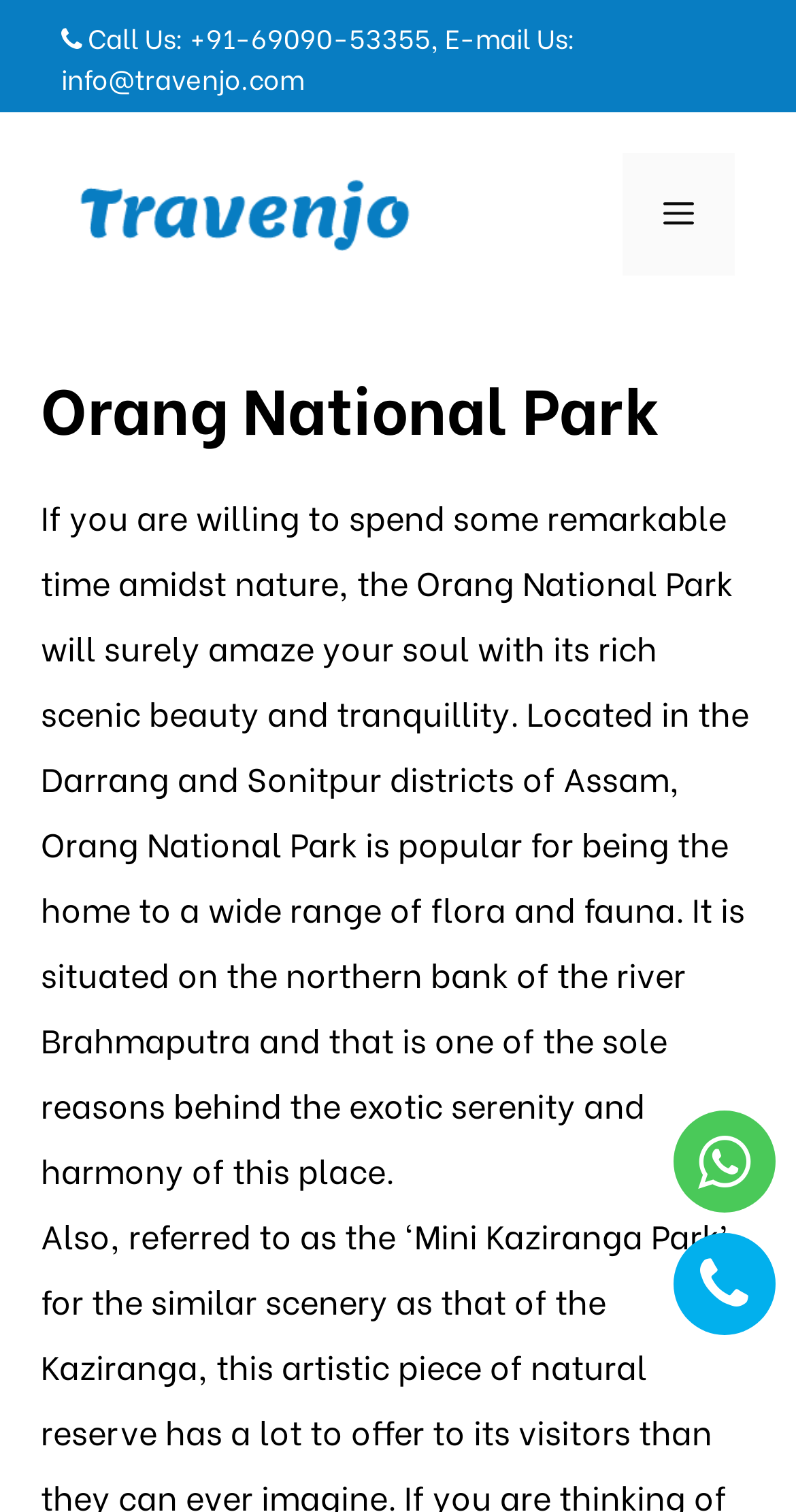Where is Orang National Park located?
Please provide a single word or phrase based on the screenshot.

Darrang and Sonitpur districts of Assam